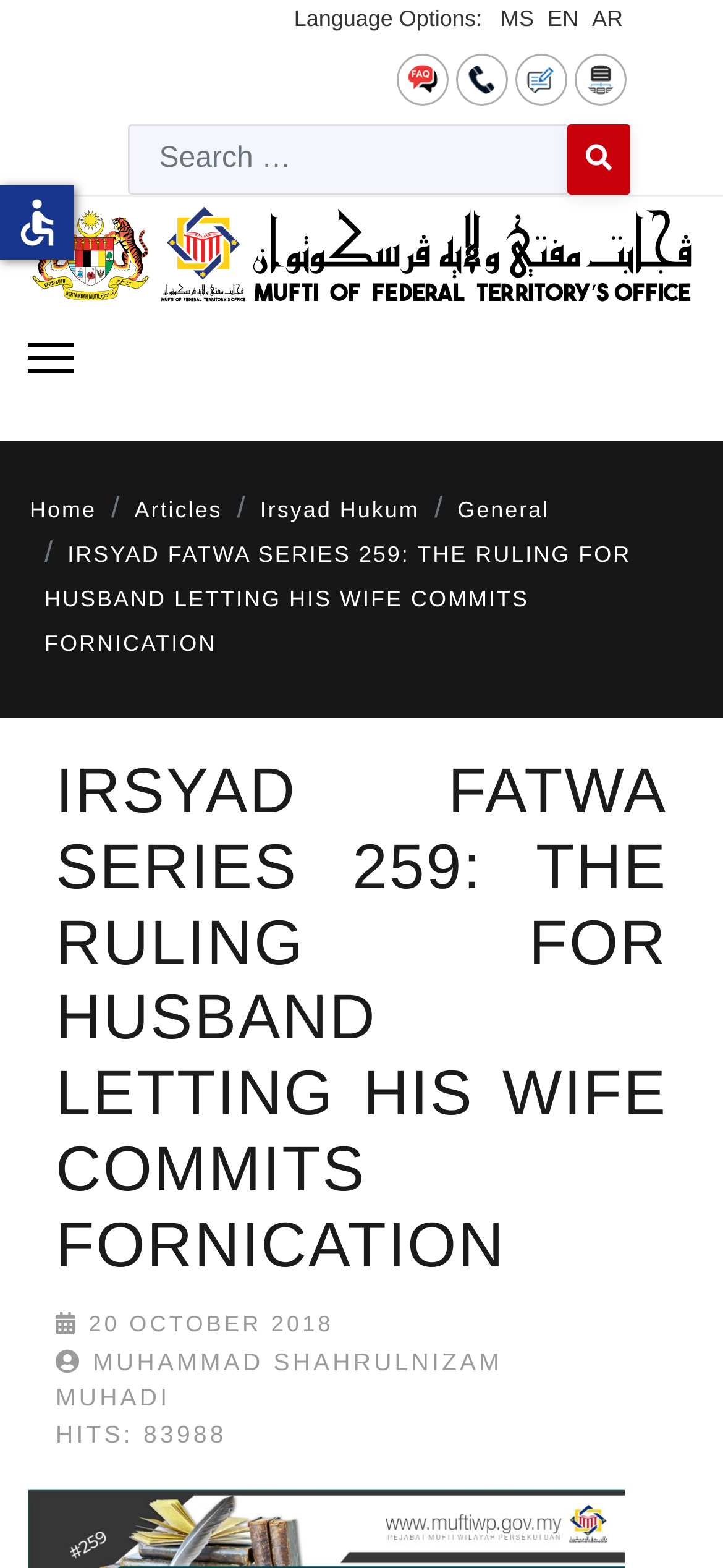Pinpoint the bounding box coordinates of the area that should be clicked to complete the following instruction: "View FAQ". The coordinates must be given as four float numbers between 0 and 1, i.e., [left, top, right, bottom].

[0.544, 0.041, 0.626, 0.058]